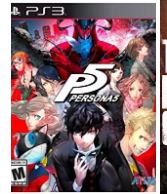What genre does Persona 5 belong to?
Please ensure your answer to the question is detailed and covers all necessary aspects.

The answer can be found in the caption, which notes that Persona 5 is a favorite among fans of the RPG genre, and it is listed among recommended ROMs for those looking to experience this iconic title on the RPCS3 emulator.